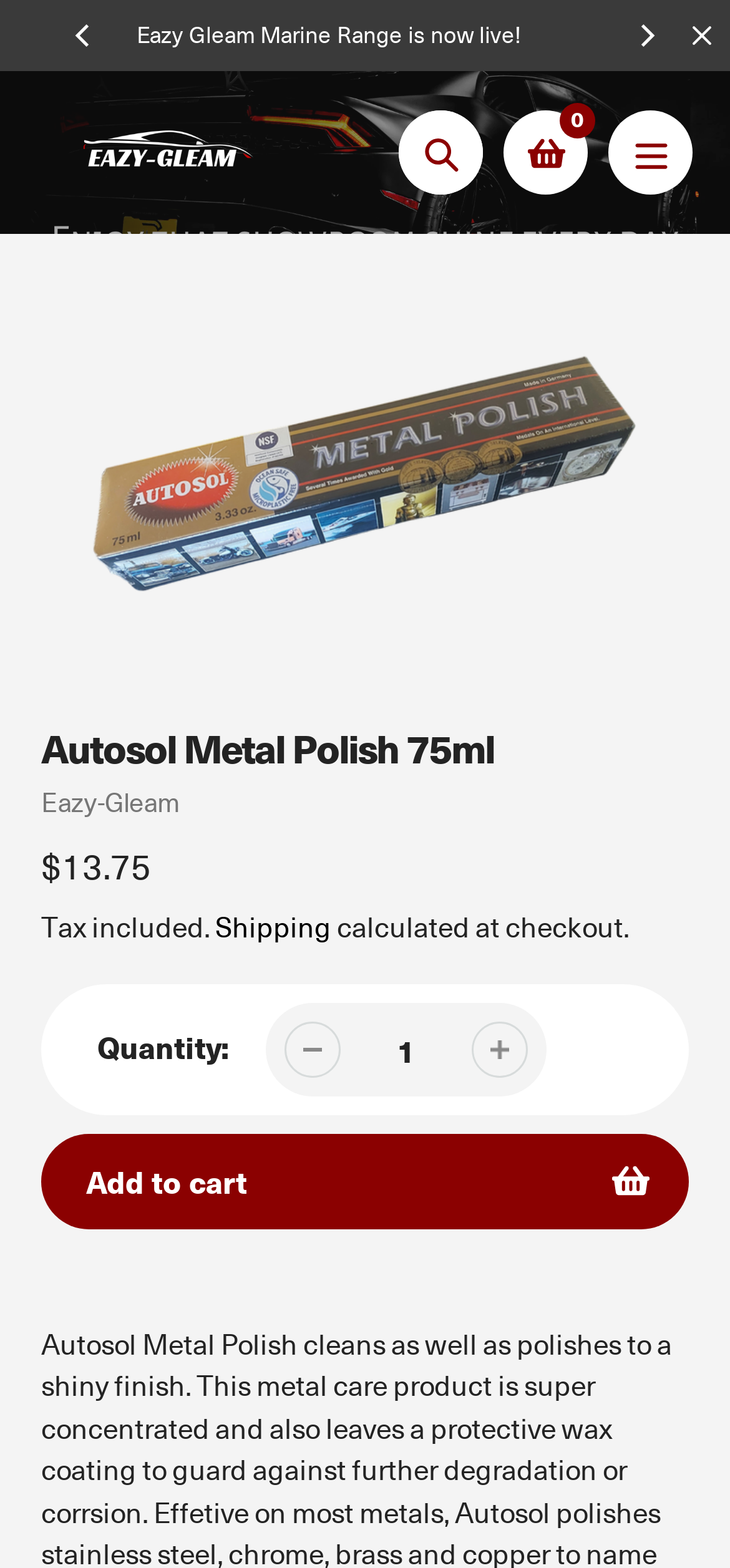Identify the bounding box coordinates of the part that should be clicked to carry out this instruction: "Search for products".

[0.546, 0.07, 0.662, 0.124]